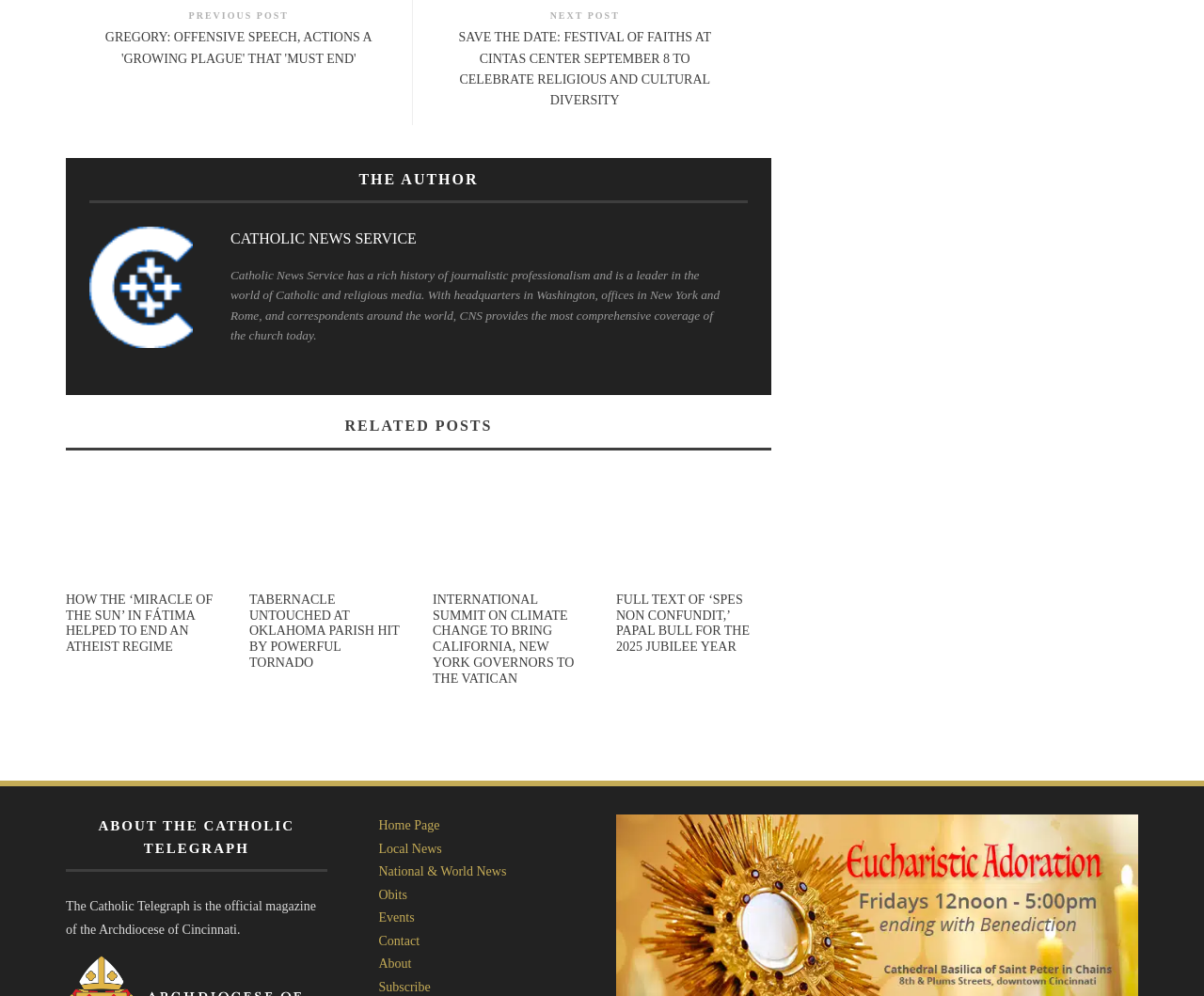Locate the bounding box coordinates of the UI element described by: "Contact". Provide the coordinates as four float numbers between 0 and 1, formatted as [left, top, right, bottom].

[0.314, 0.938, 0.348, 0.952]